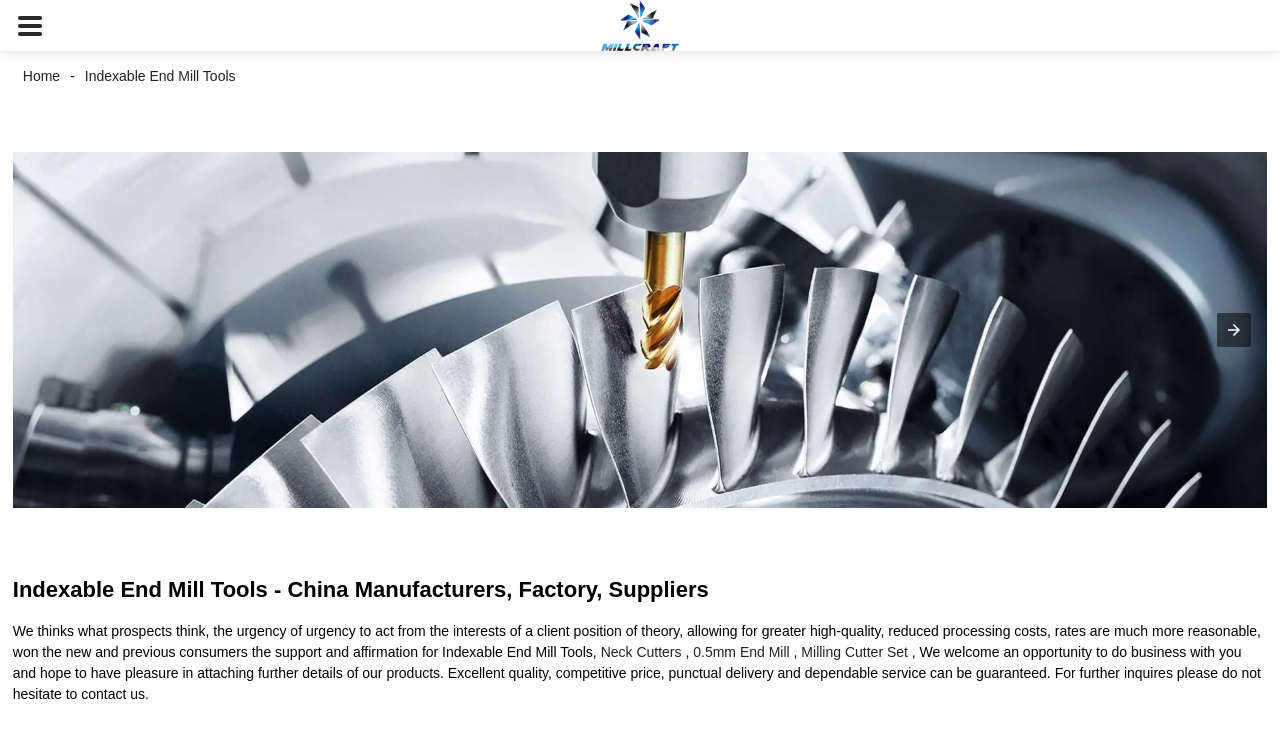Please answer the following question as detailed as possible based on the image: 
How many carousel items are there?

There are two carousel items because the 'Next item in carousel' button is labeled as '(2 of 2)', indicating that there are two items in total.